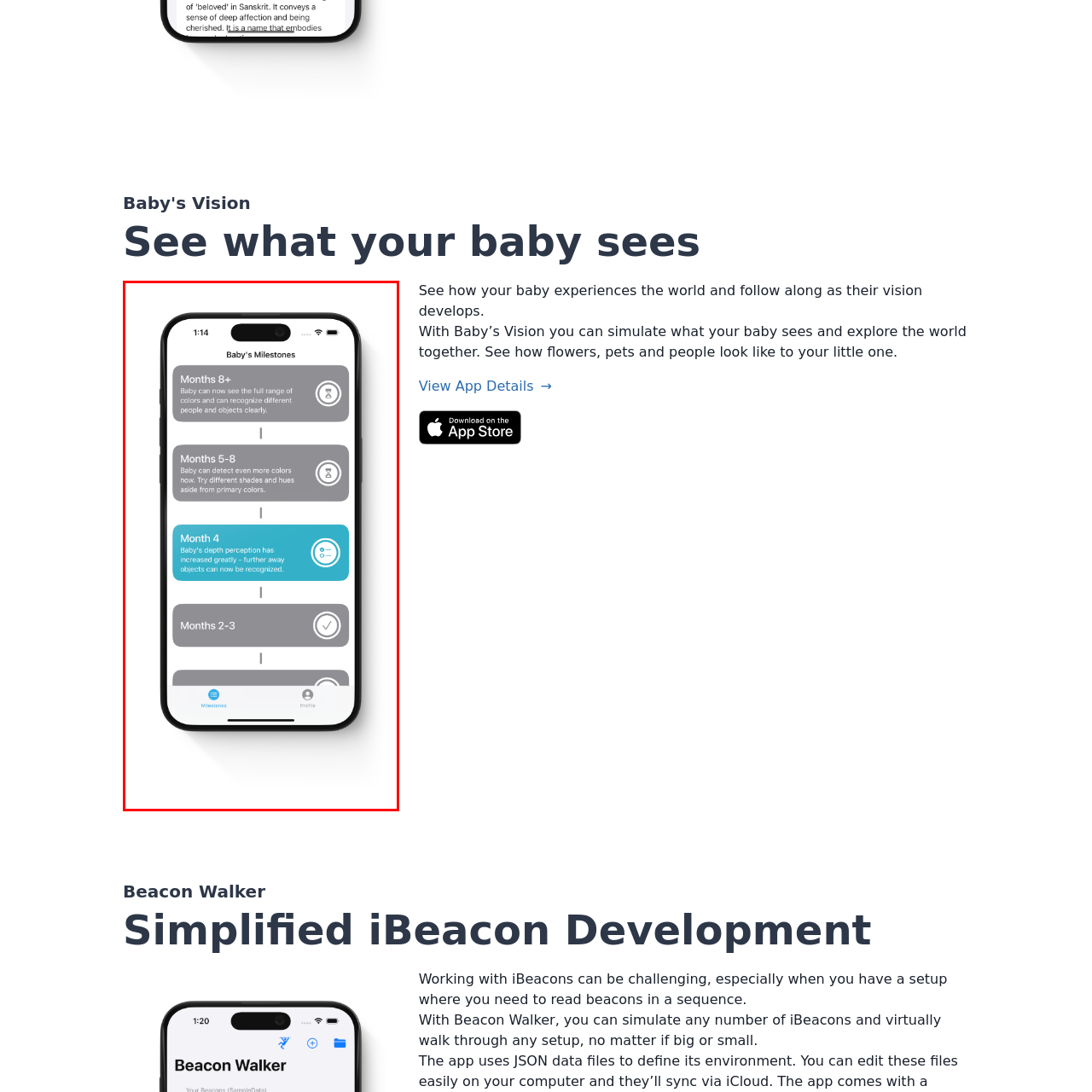What is the purpose of the different colors in the layout?
Take a close look at the image within the red bounding box and respond to the question with detailed information.

The layout incorporates different colors for each milestone to make the information more visually appealing and easier to read, thereby enhancing readability and engagement for the user.